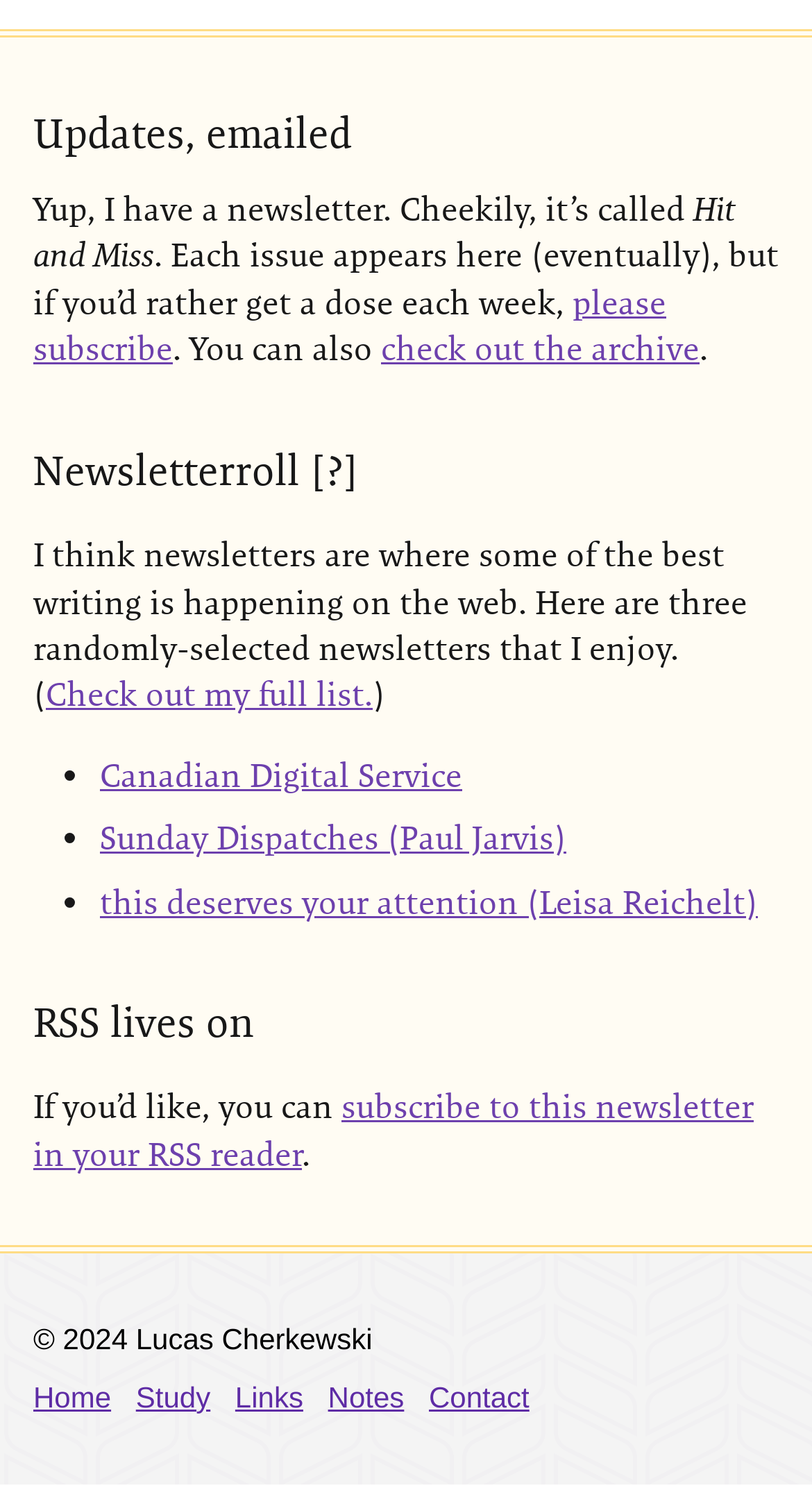How can I subscribe to the newsletter?
Refer to the image and provide a thorough answer to the question.

The webpage provides two options to subscribe to the newsletter: via RSS reader, as mentioned in the section 'RSS lives on', or via email, as mentioned in the first paragraph, where it says 'please subscribe'.